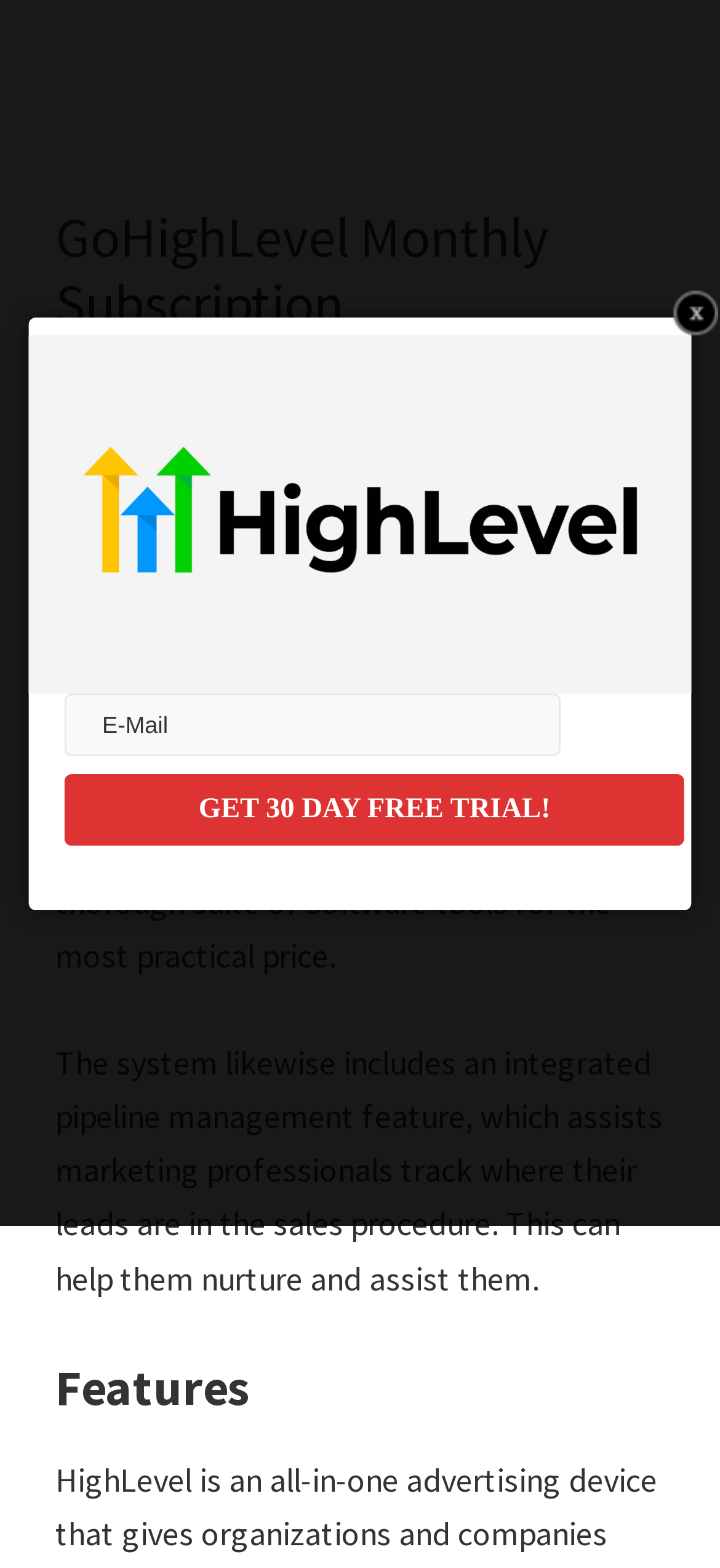Please answer the following question using a single word or phrase: 
What is the purpose of the pipeline management feature?

Track leads